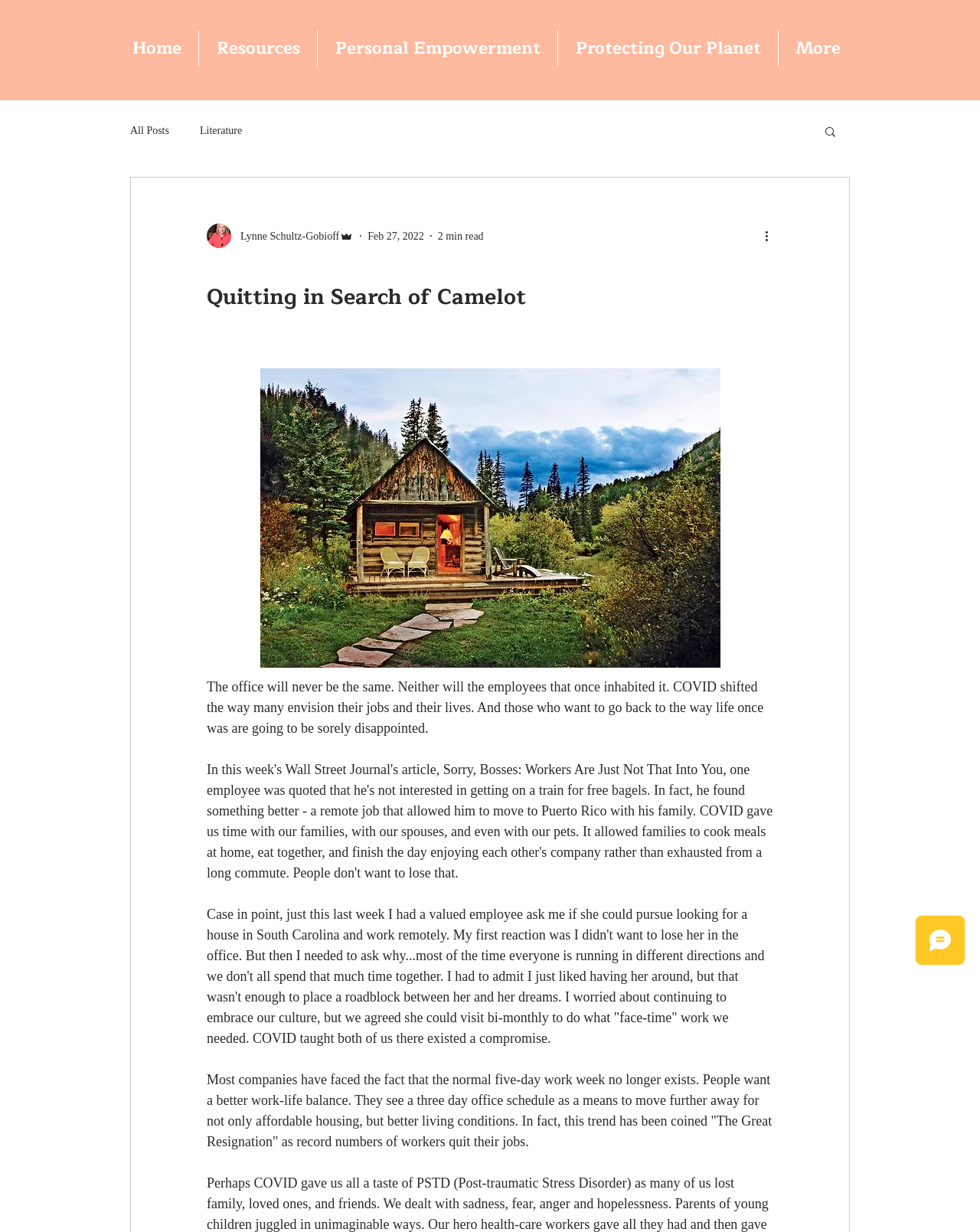What is the main title displayed on this webpage?

Quitting in Search of Camelot